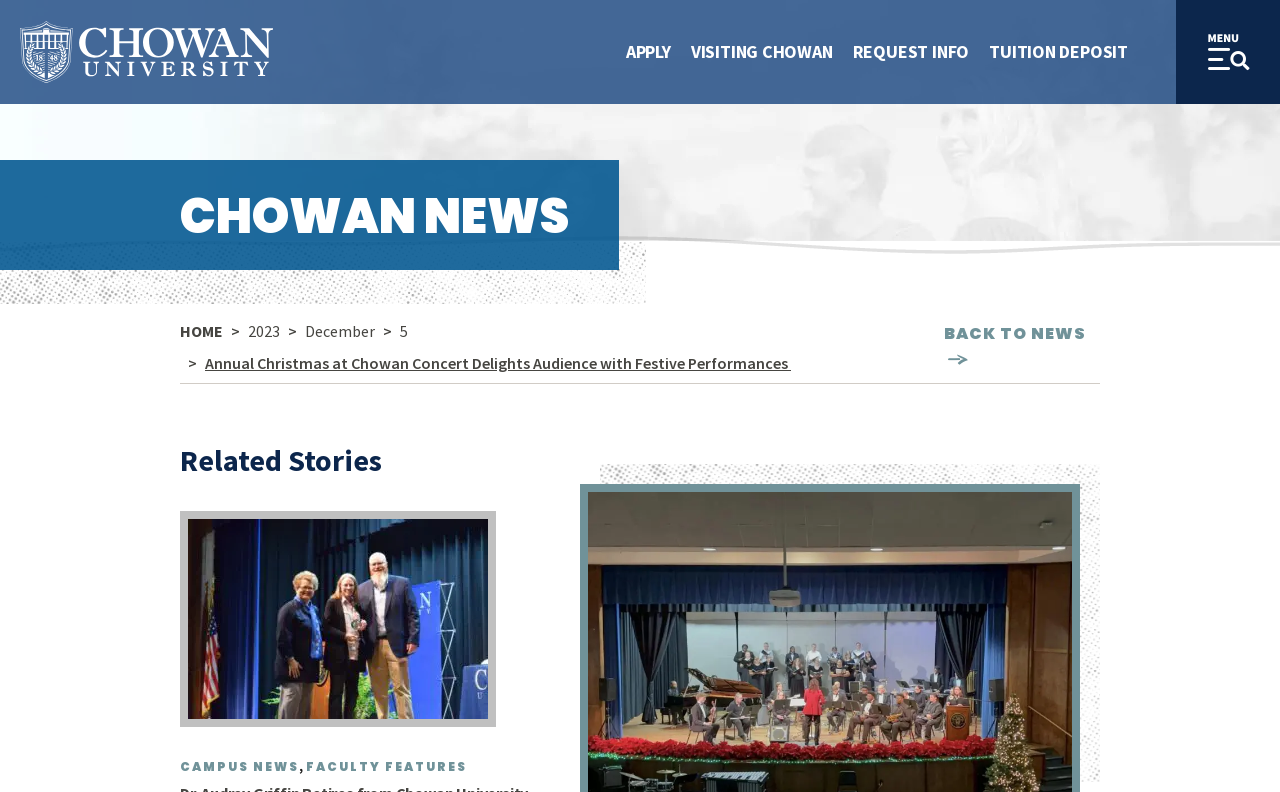What is the name of the university?
Please give a well-detailed answer to the question.

The name of the university can be found in the top-left corner of the webpage, where the site name is displayed as 'Chowan University'.